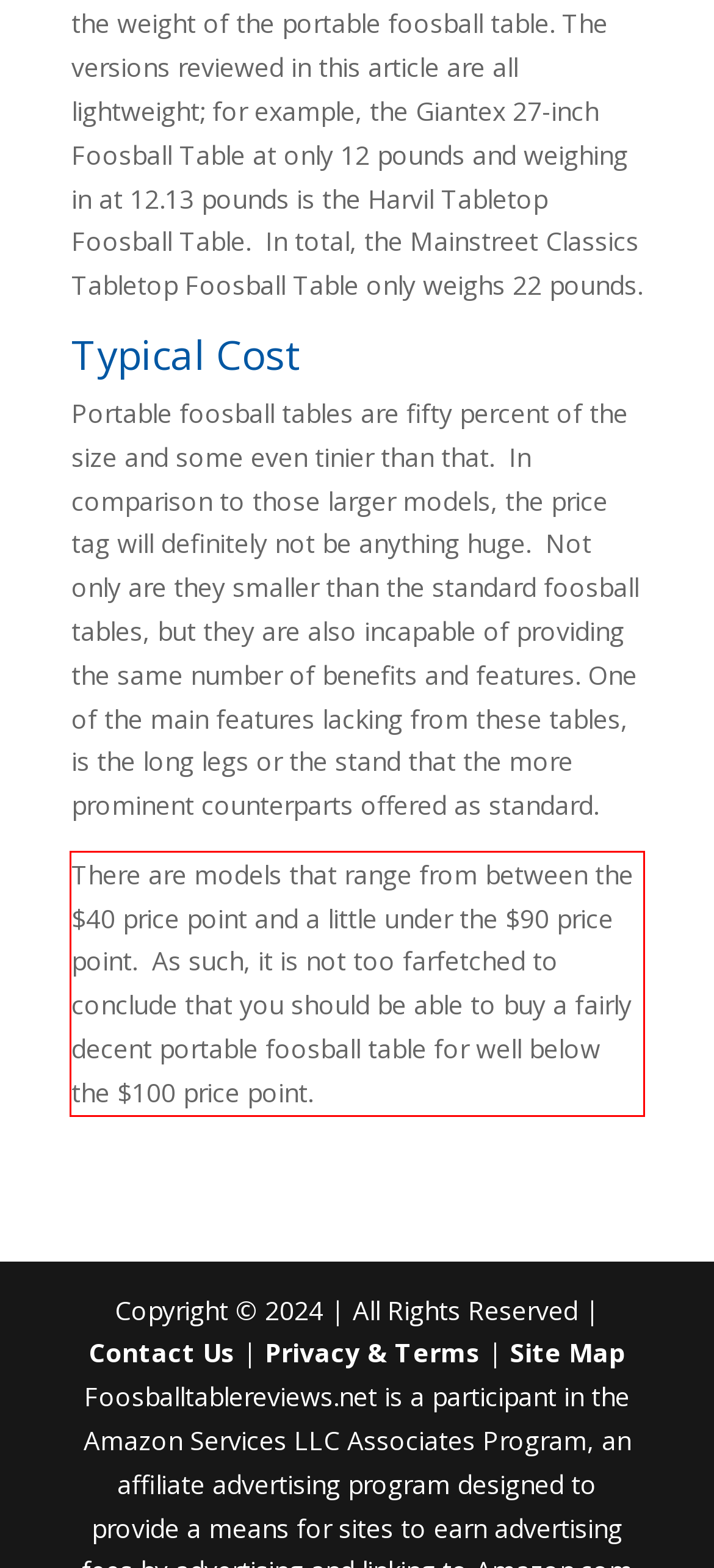Within the screenshot of the webpage, locate the red bounding box and use OCR to identify and provide the text content inside it.

There are models that range from between the $40 price point and a little under the $90 price point. As such, it is not too farfetched to conclude that you should be able to buy a fairly decent portable foosball table for well below the $100 price point.